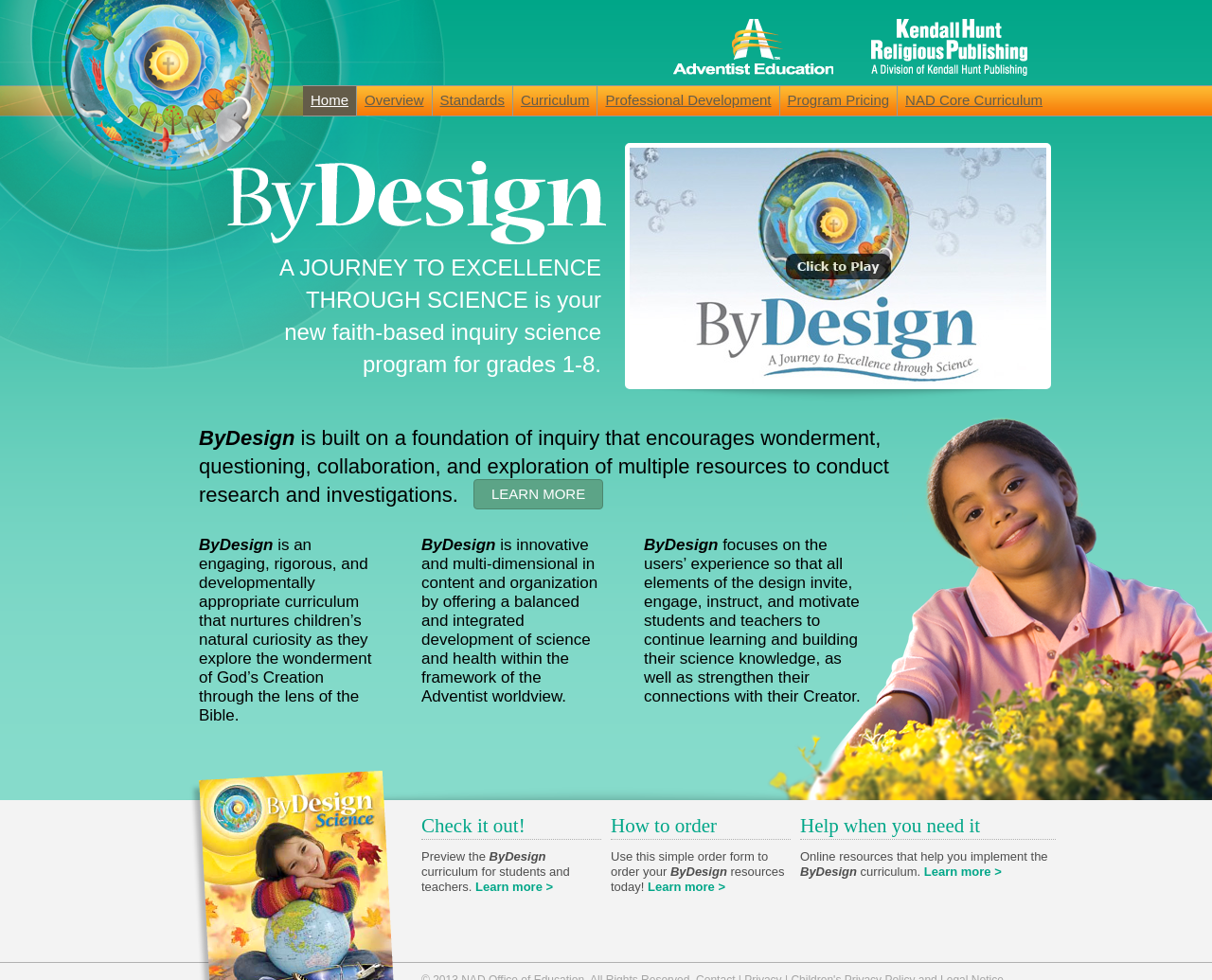Predict the bounding box of the UI element that fits this description: "alt="Kendall Hunt Religious Publishing"".

[0.719, 0.063, 0.848, 0.081]